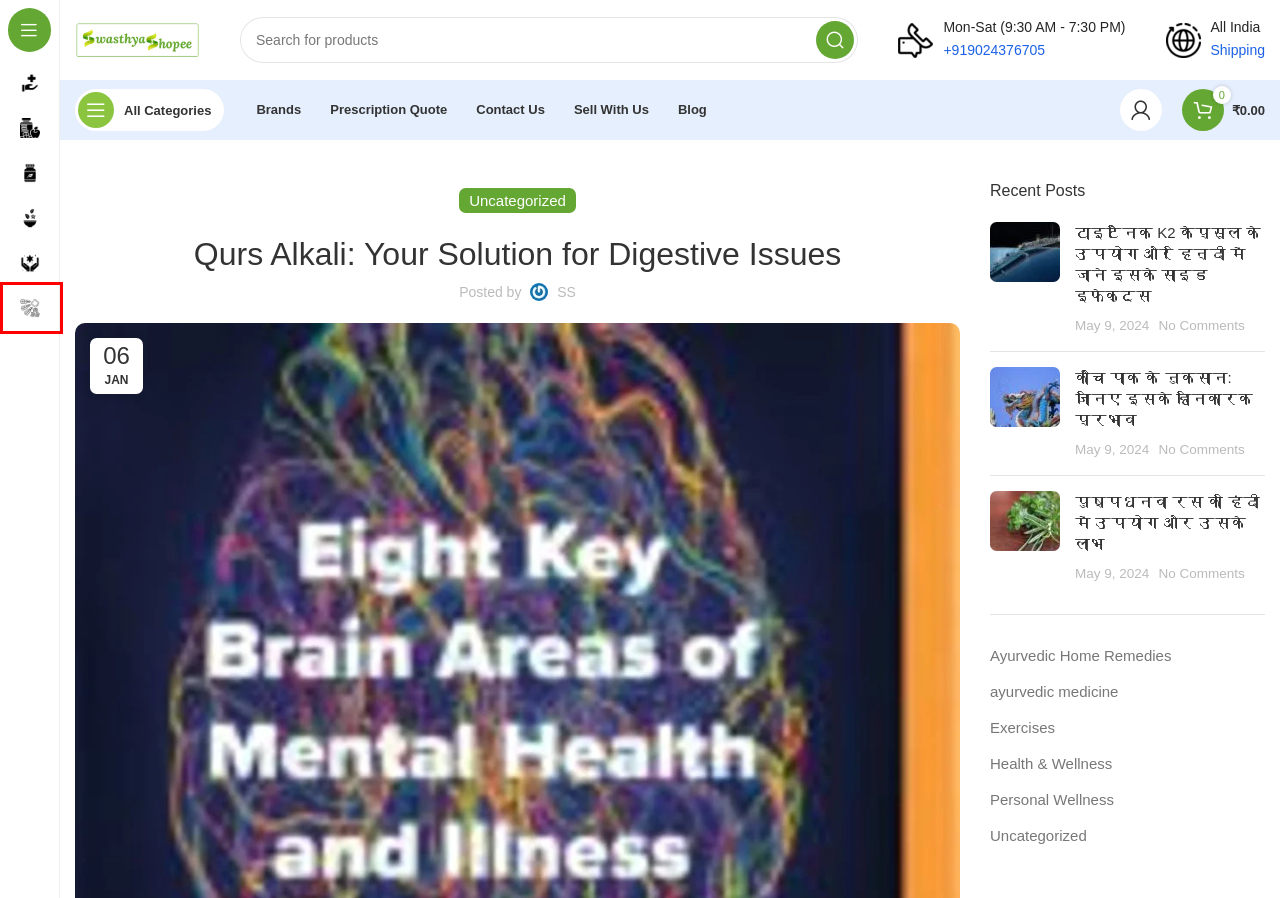Review the webpage screenshot provided, noting the red bounding box around a UI element. Choose the description that best matches the new webpage after clicking the element within the bounding box. The following are the options:
A. Our Brands - Swasthyashopee
B. Ayurvedic Home Remedies - Swasthyashopee
C. Exercises - Swasthyashopee
D. Ayurvedic Remedies - Swasthyashopee
E. Cart - Swasthyashopee
F. Personal Care - Swasthyashopee
G. Order With Prescription - Swasthyashopee
H. Unani Remedies - Swasthyashopee

H